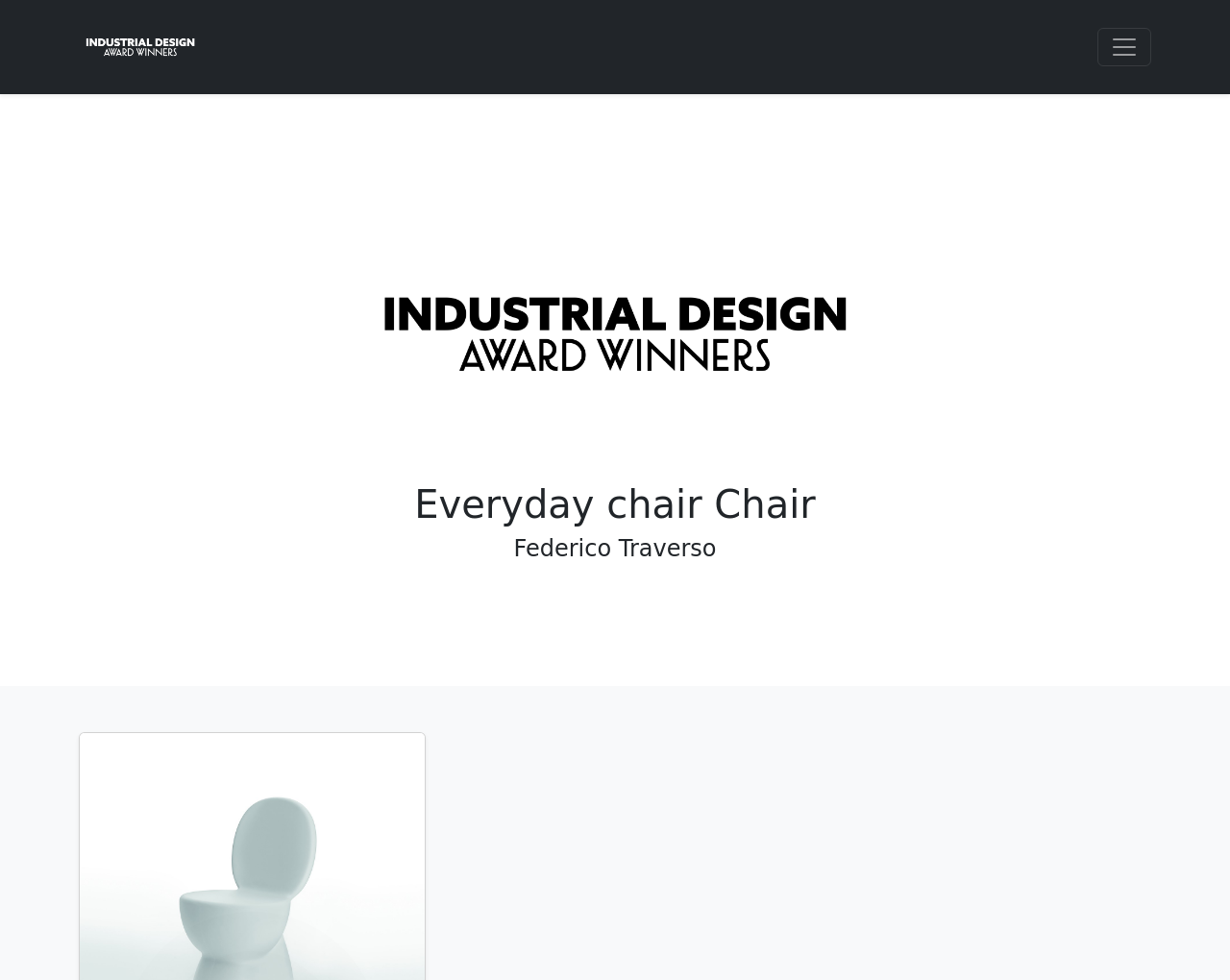Is the navigation button expanded?
Look at the image and respond with a single word or a short phrase.

No